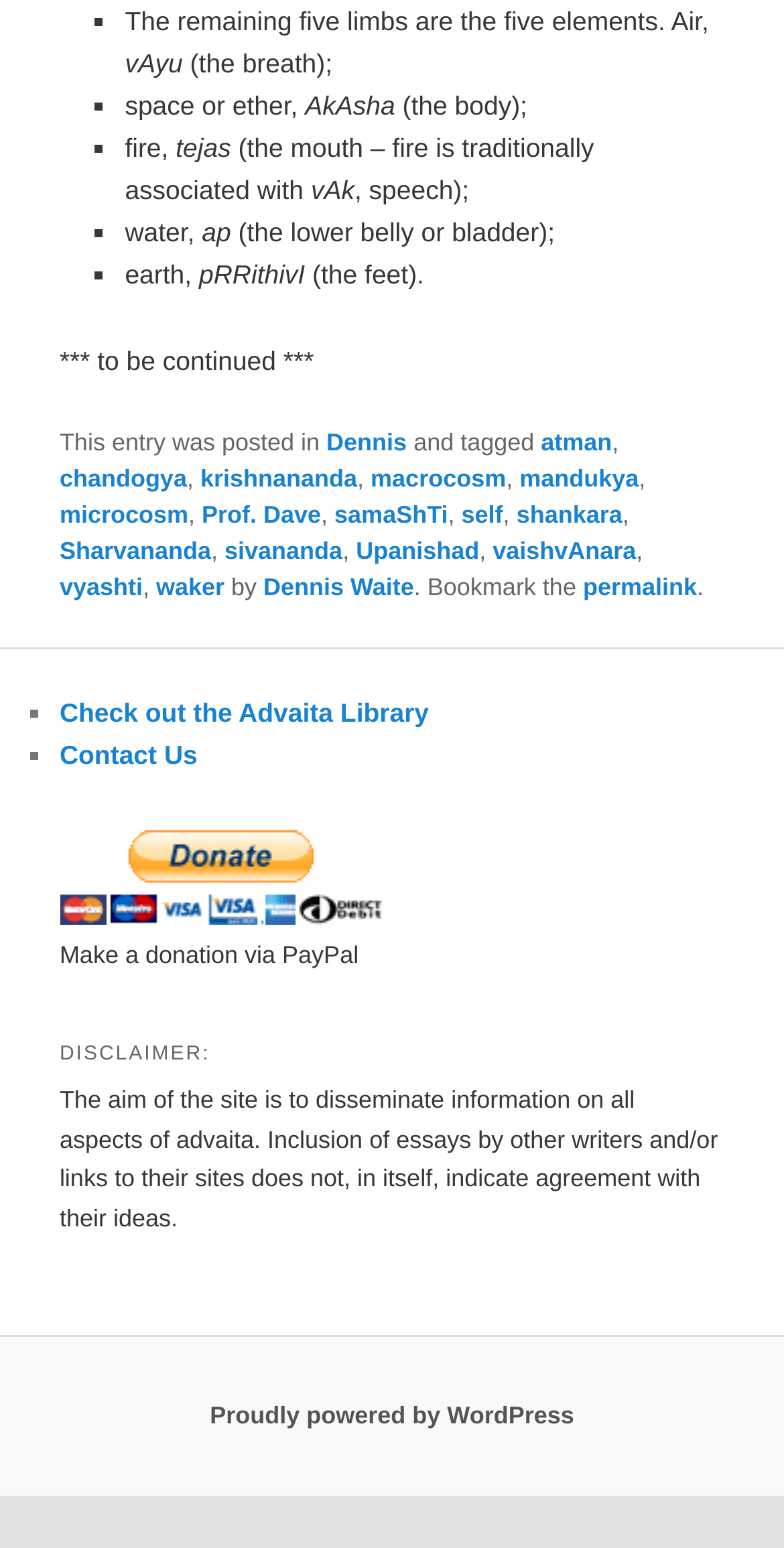Given the following UI element description: "Dennis Waite", find the bounding box coordinates in the webpage screenshot.

[0.336, 0.37, 0.528, 0.388]